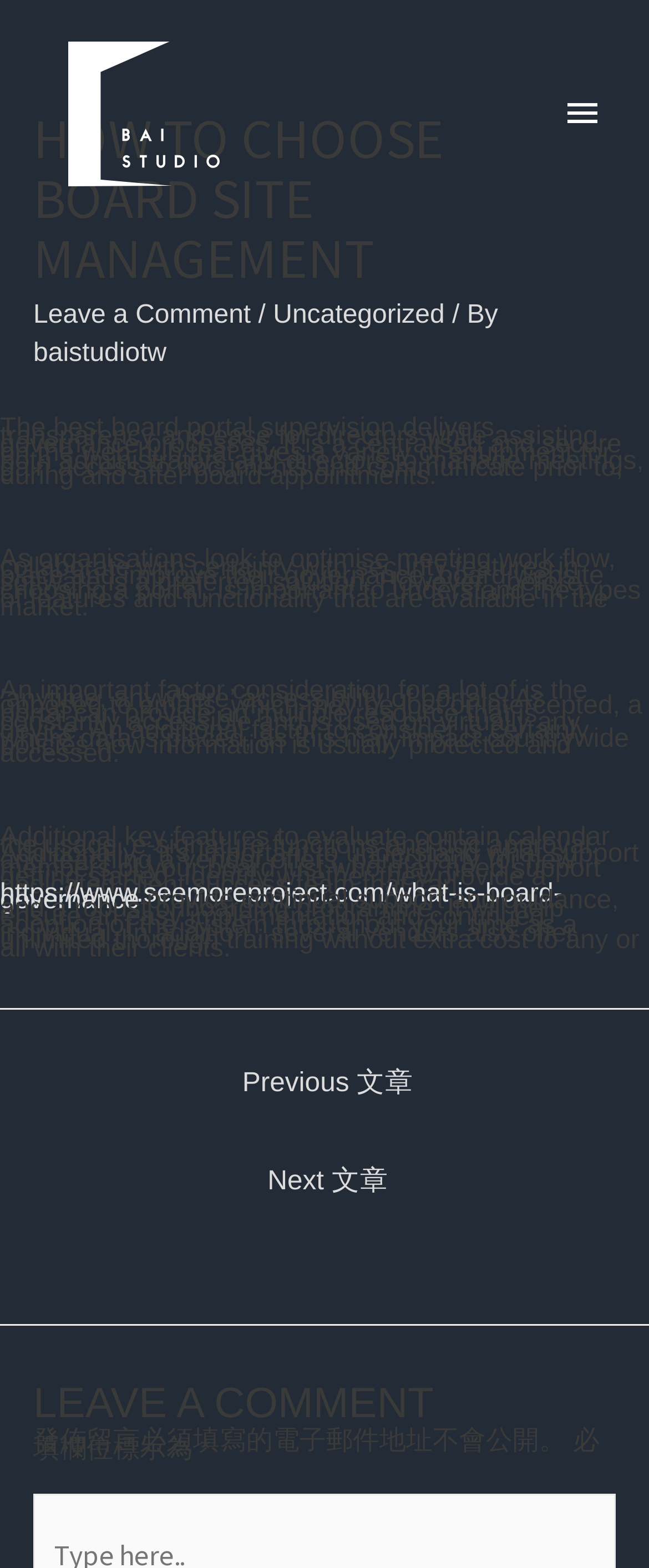What is an important factor to consider when choosing a board portal?
Relying on the image, give a concise answer in one word or a brief phrase.

Data storage location